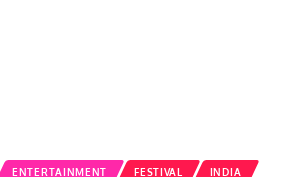What type of dresses are showcased in the image?
Please provide a comprehensive answer based on the information in the image.

The type of dresses showcased in the image are traditional and contemporary because the caption mentions that the image is showcasing a collection of traditional and contemporary dresses that are perfect for celebrating Diwali, which implies that the image features a range of dress styles.